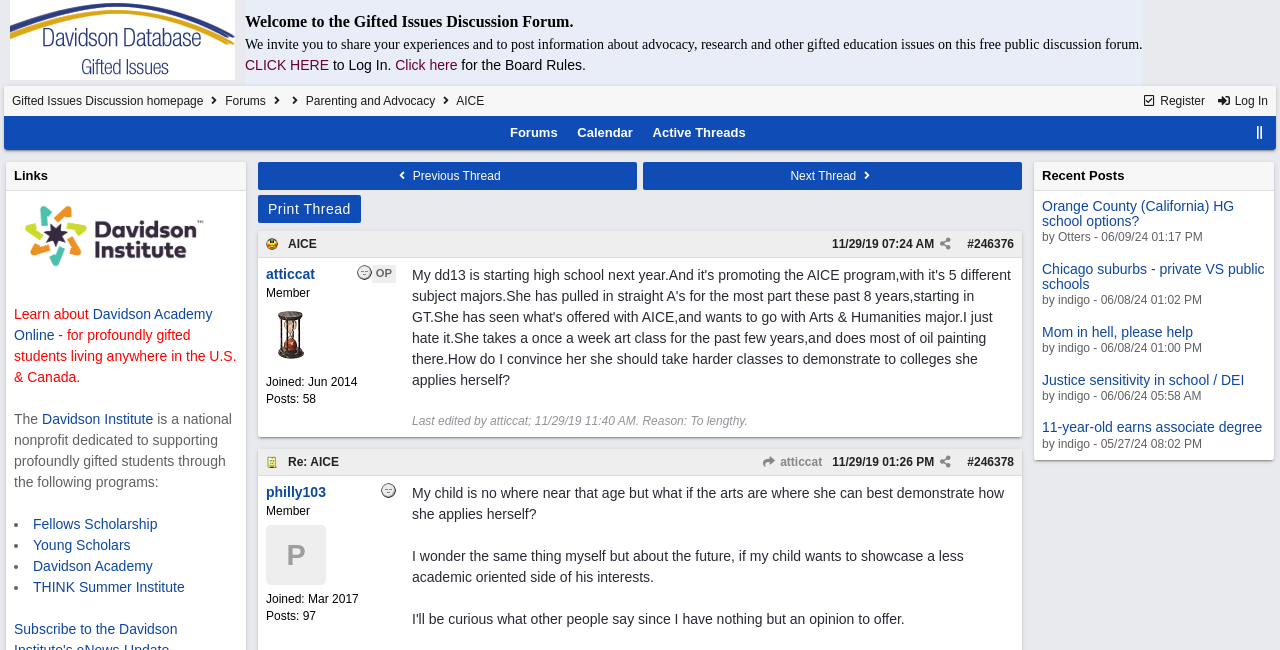Find the bounding box coordinates for the element that must be clicked to complete the instruction: "Click on the 'Previous Thread' button". The coordinates should be four float numbers between 0 and 1, indicated as [left, top, right, bottom].

[0.202, 0.249, 0.5, 0.292]